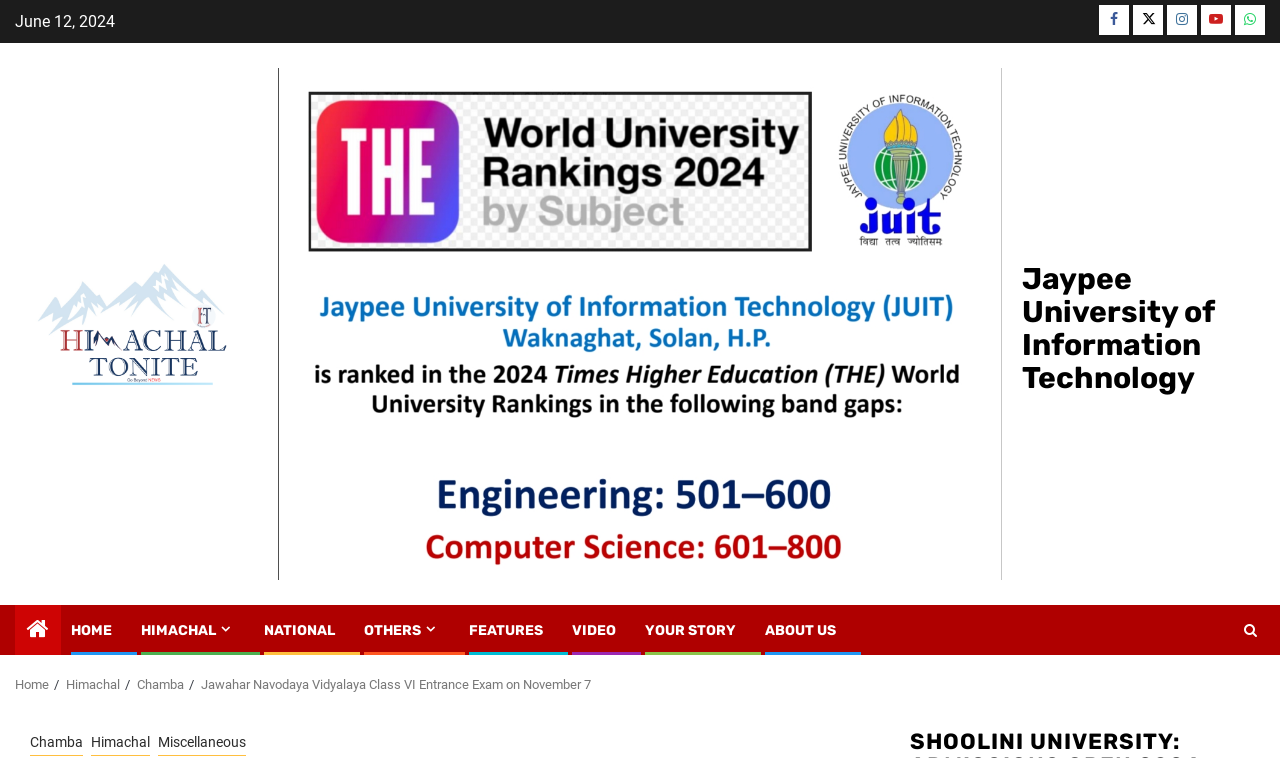What social media platforms are available on the webpage?
Respond to the question with a single word or phrase according to the image.

Facebook, Twitter, Instagram, YouTube, WhatsApp